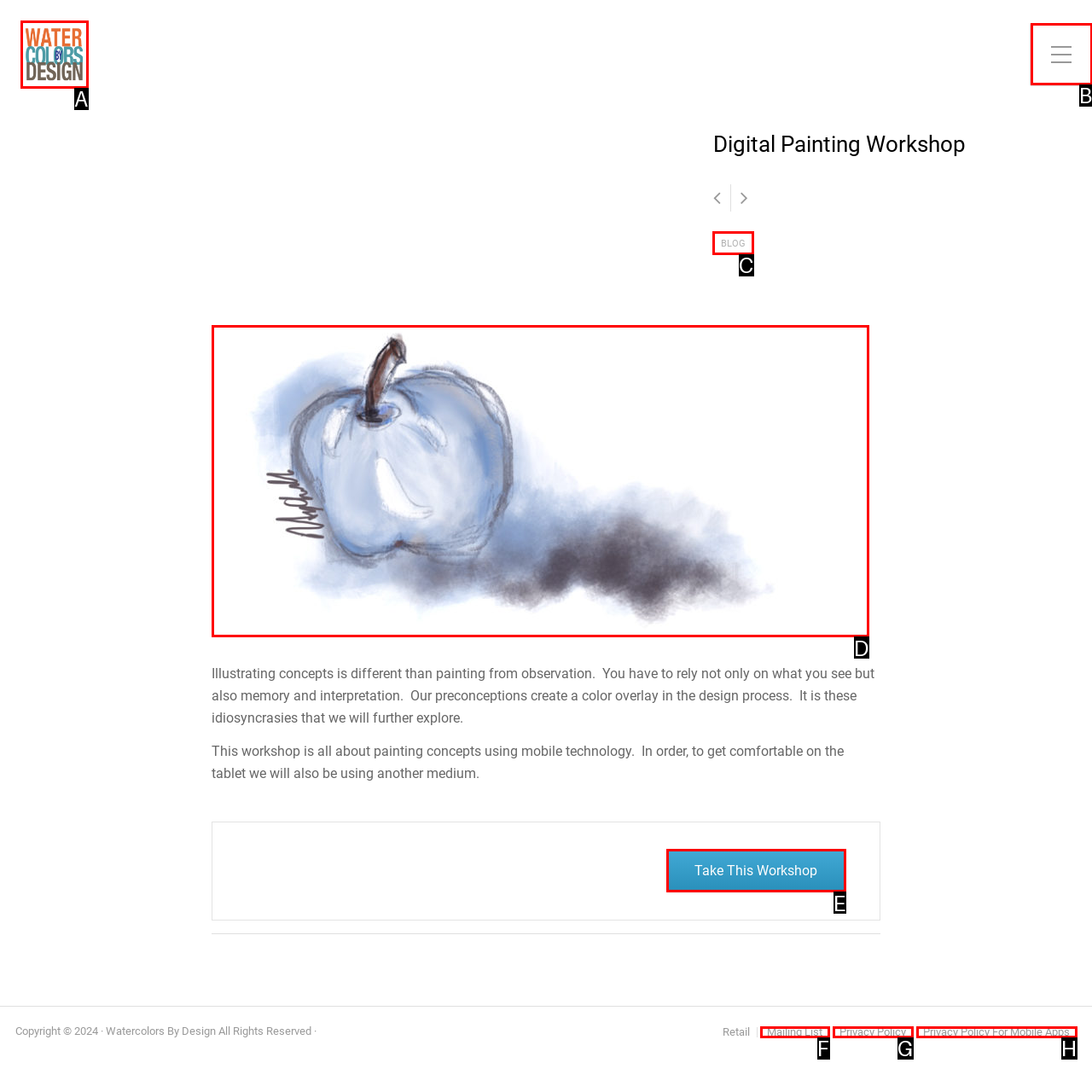Specify which element within the red bounding boxes should be clicked for this task: Read the blog Respond with the letter of the correct option.

C